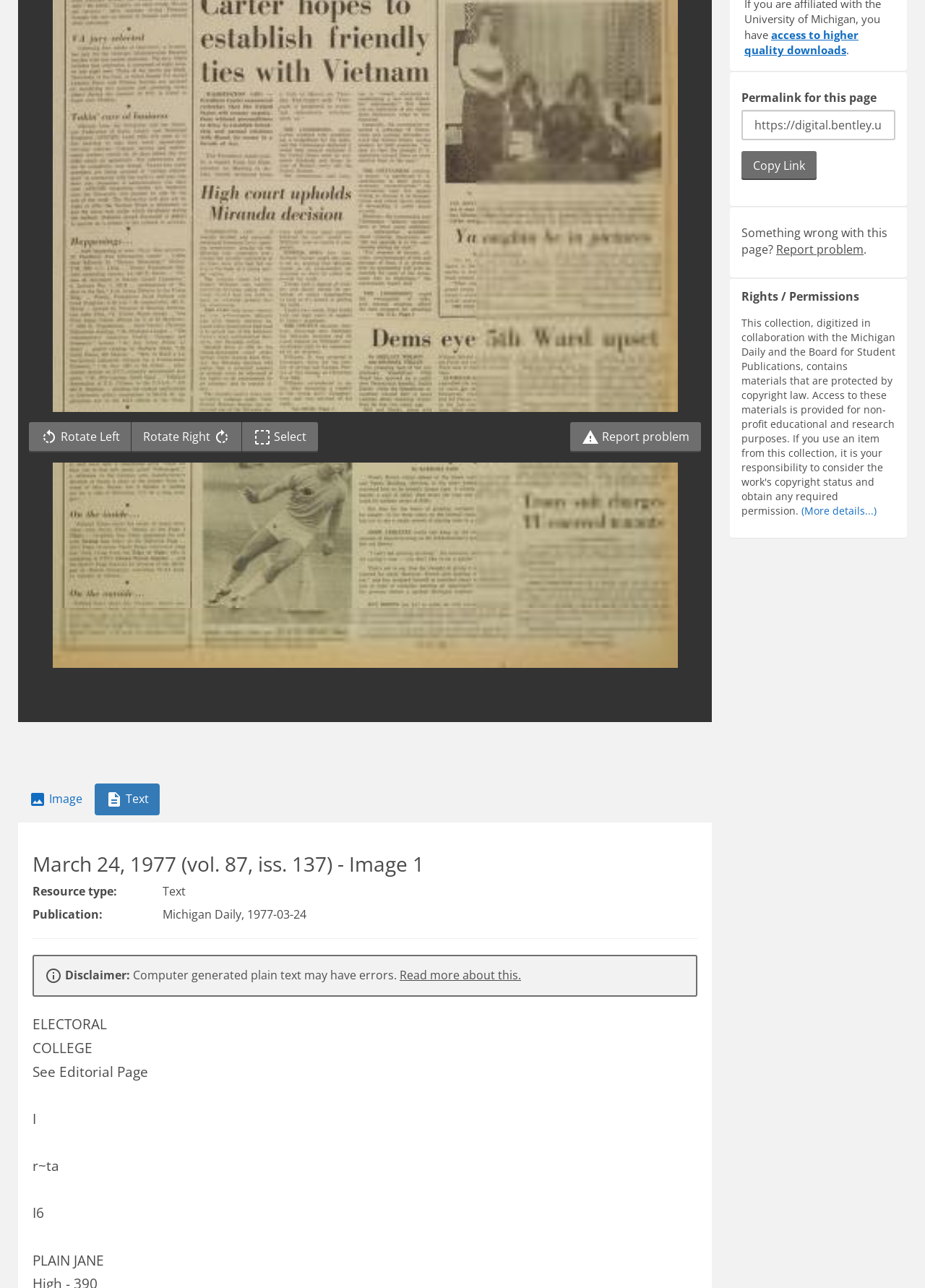Find the coordinates for the bounding box of the element with this description: "Report problem".

[0.616, 0.328, 0.758, 0.351]